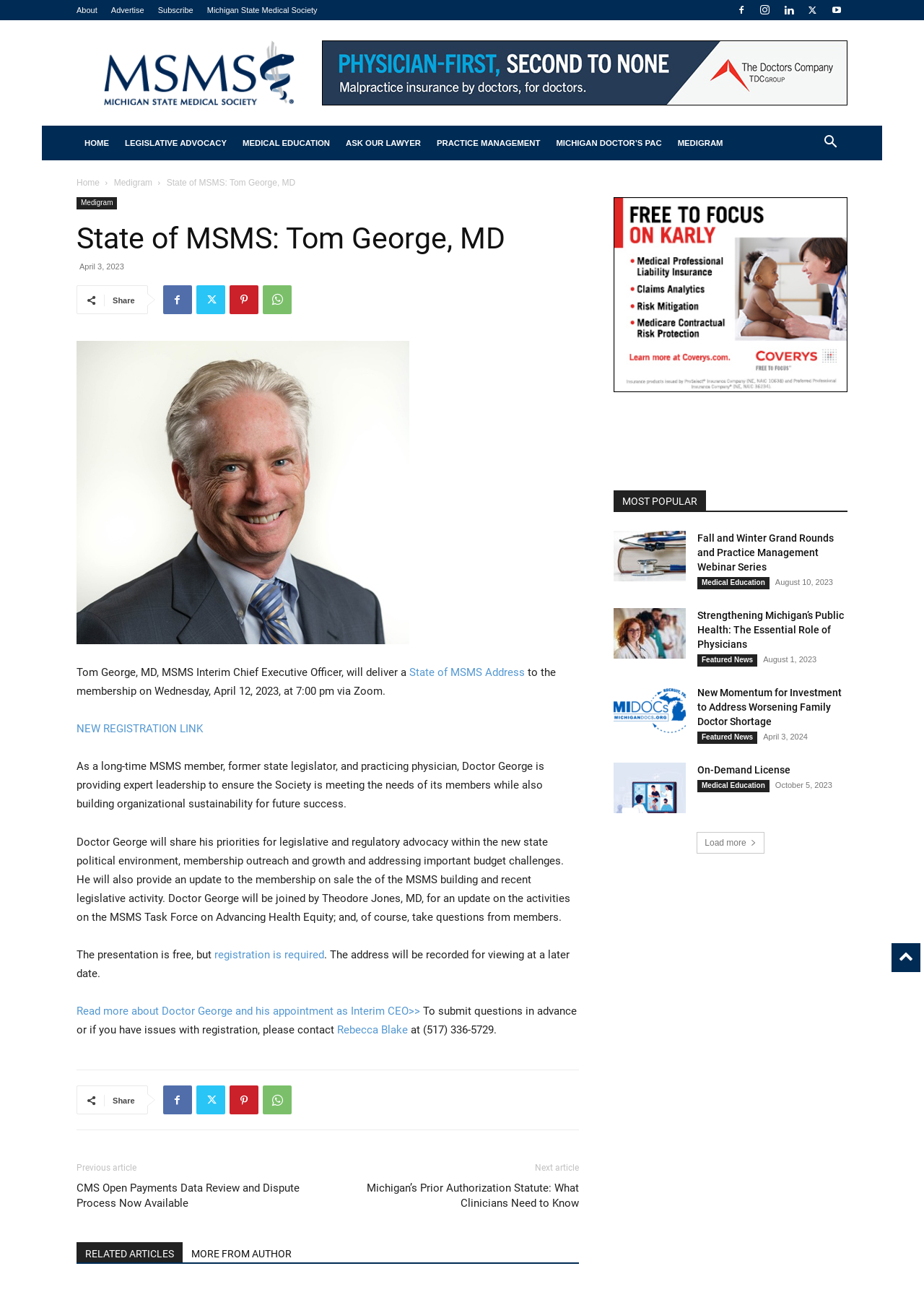Please locate the bounding box coordinates of the element that needs to be clicked to achieve the following instruction: "Register for the State of MSMS Address". The coordinates should be four float numbers between 0 and 1, i.e., [left, top, right, bottom].

[0.083, 0.554, 0.22, 0.563]